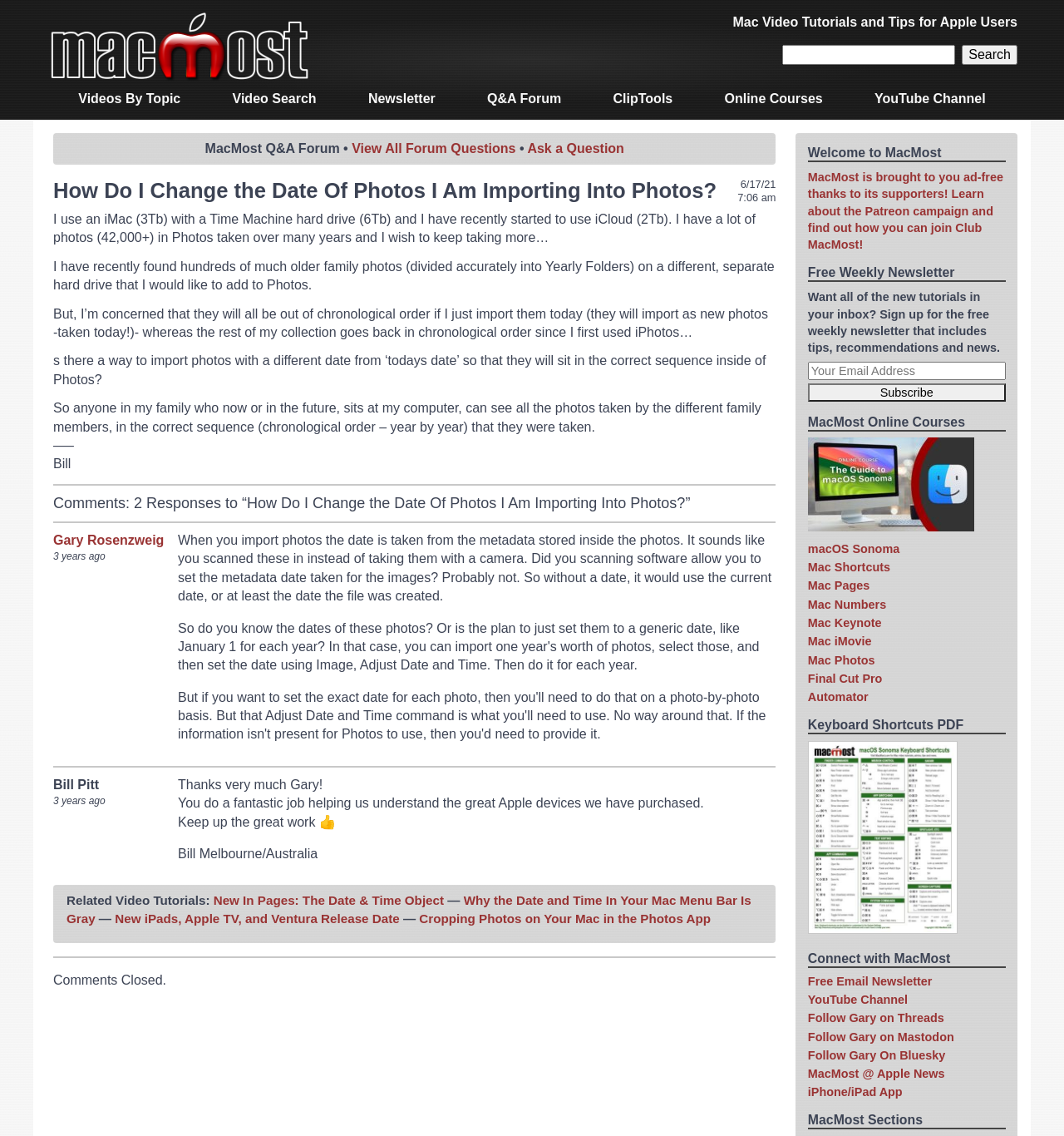What is the name of the website?
Answer the question with a single word or phrase by looking at the picture.

MacMost